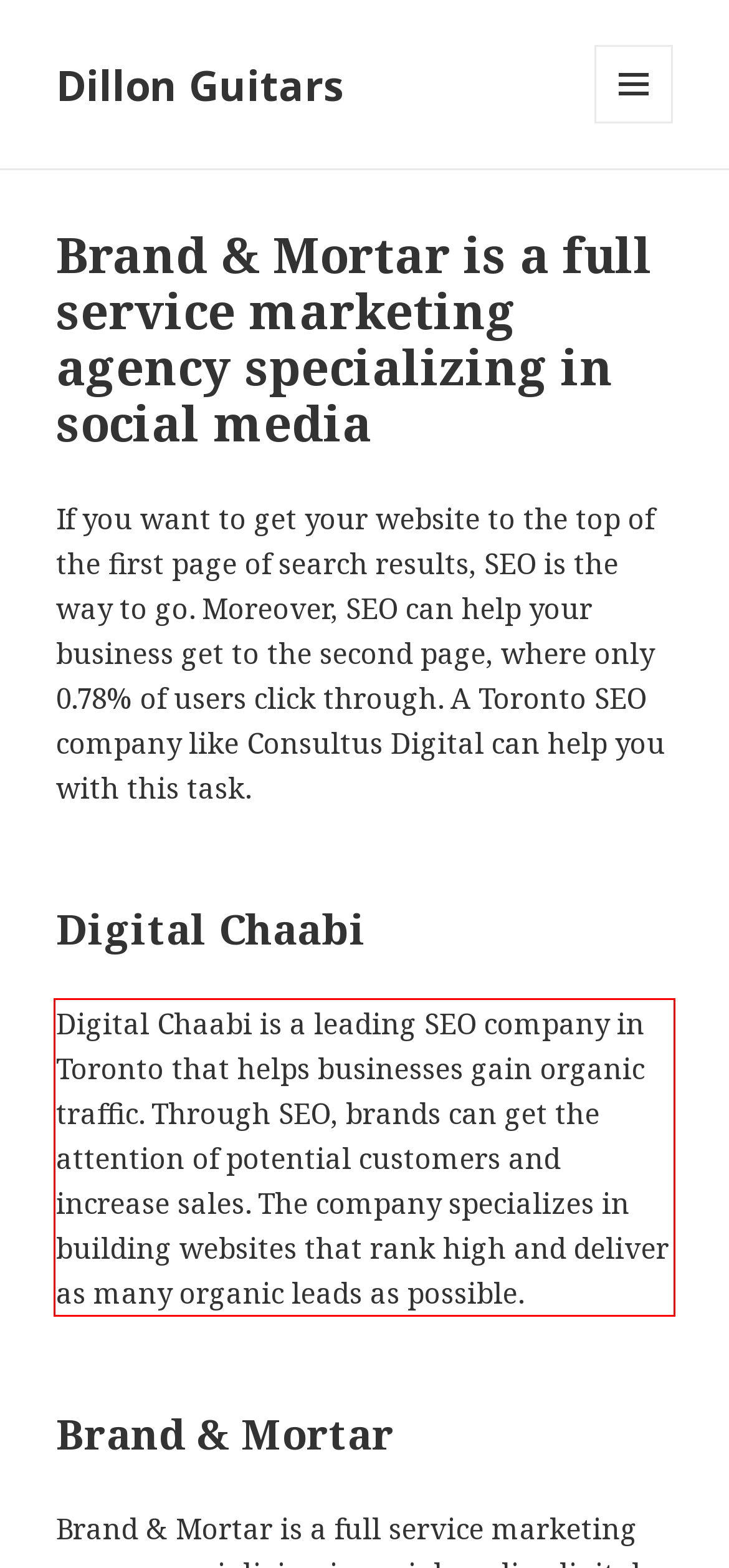Given a screenshot of a webpage containing a red bounding box, perform OCR on the text within this red bounding box and provide the text content.

Digital Chaabi is a leading SEO company in Toronto that helps businesses gain organic traffic. Through SEO, brands can get the attention of potential customers and increase sales. The company specializes in building websites that rank high and deliver as many organic leads as possible.